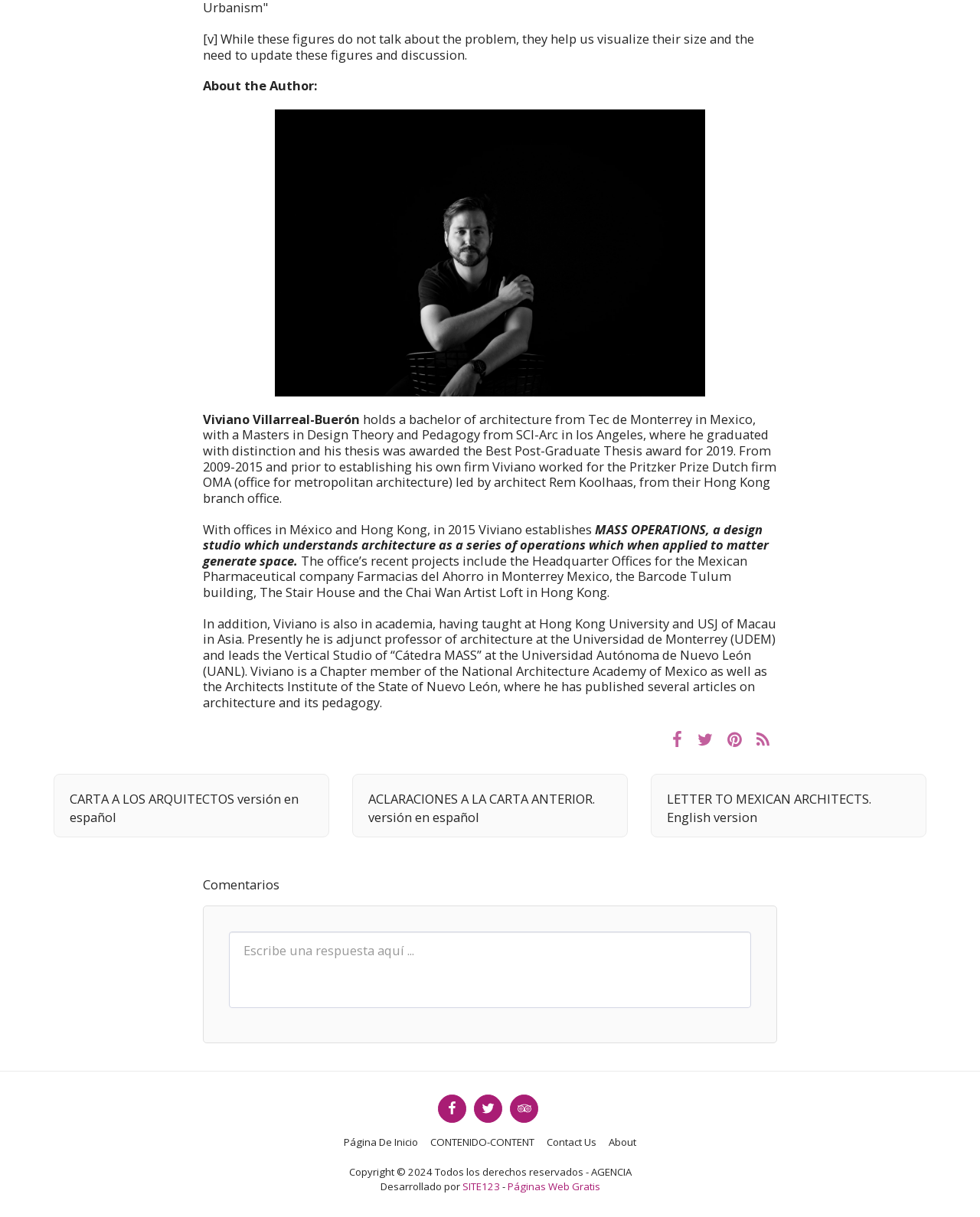Identify the bounding box for the element characterized by the following description: "Página de inicio".

[0.351, 0.932, 0.427, 0.945]